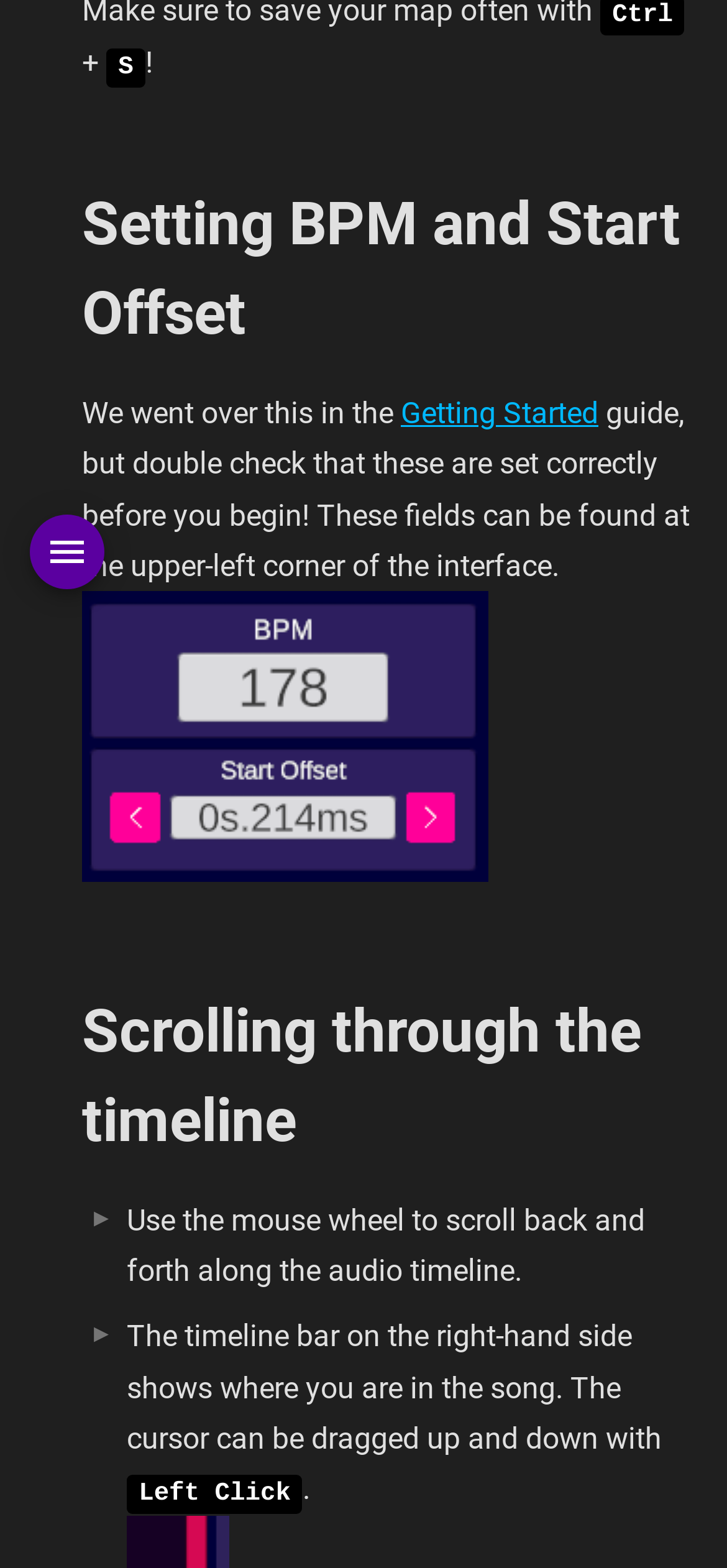Please provide the bounding box coordinates in the format (top-left x, top-left y, bottom-right x, bottom-right y). Remember, all values are floating point numbers between 0 and 1. What is the bounding box coordinate of the region described as: Getting Started

[0.551, 0.25, 0.823, 0.273]